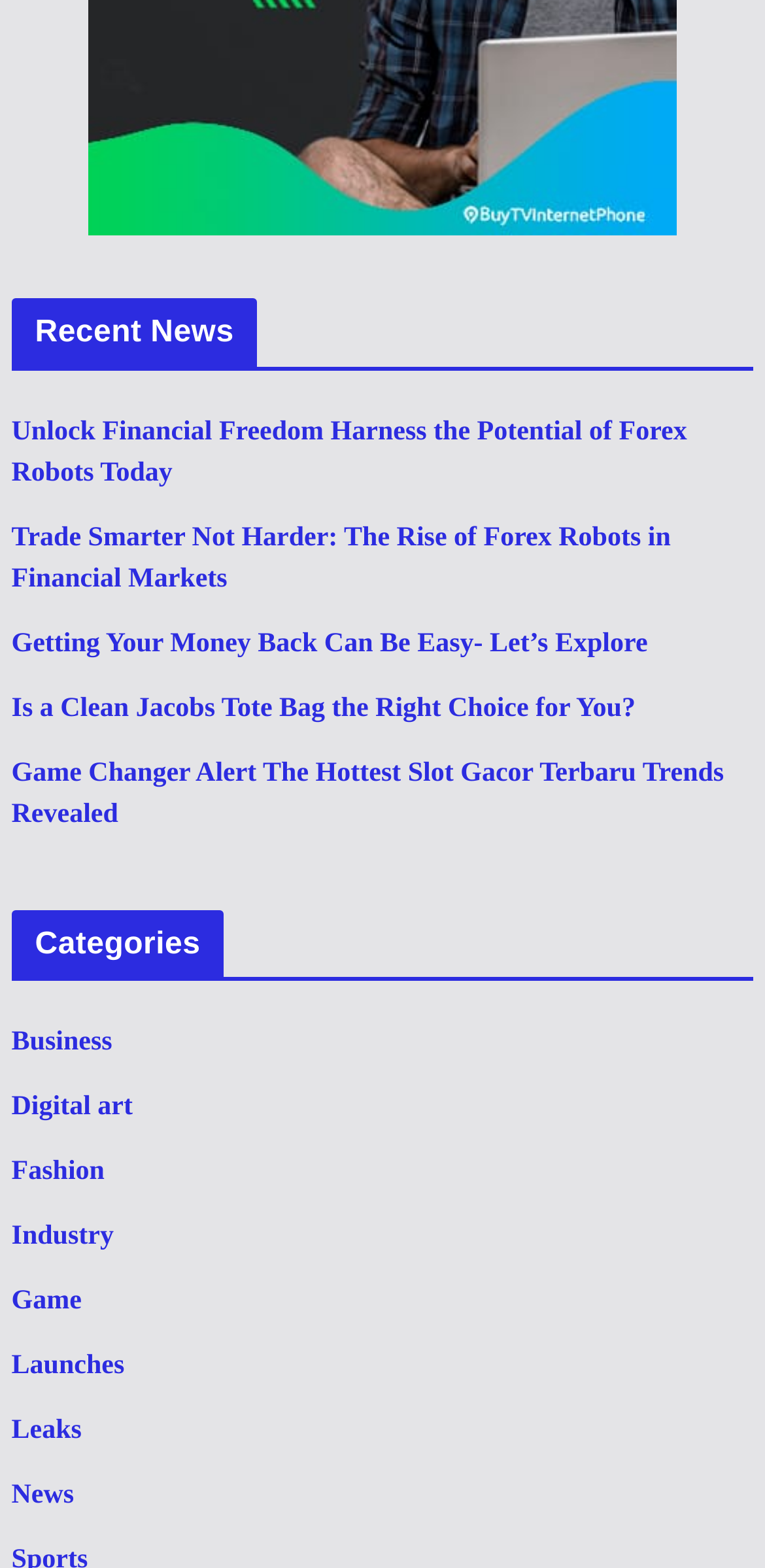Use one word or a short phrase to answer the question provided: 
How many news categories are there?

9